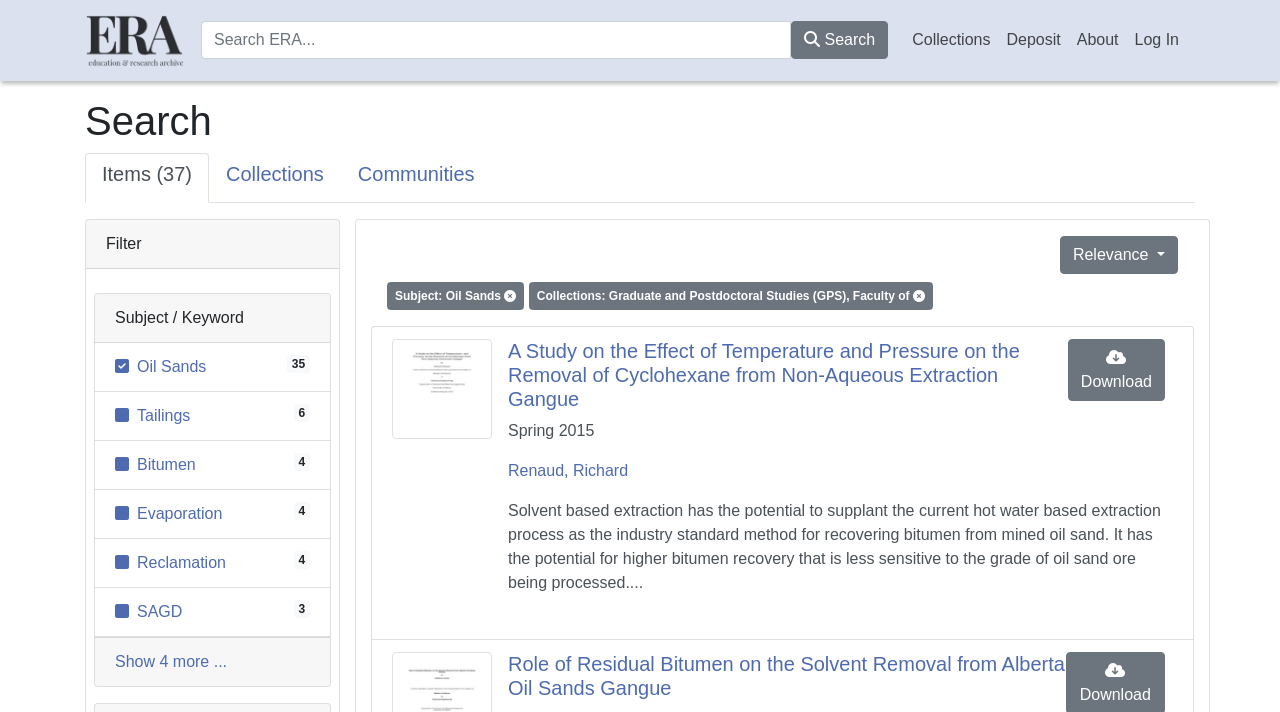Based on the element description, predict the bounding box coordinates (top-left x, top-left y, bottom-right x, bottom-right y) for the UI element in the screenshot: Collections

[0.163, 0.215, 0.266, 0.285]